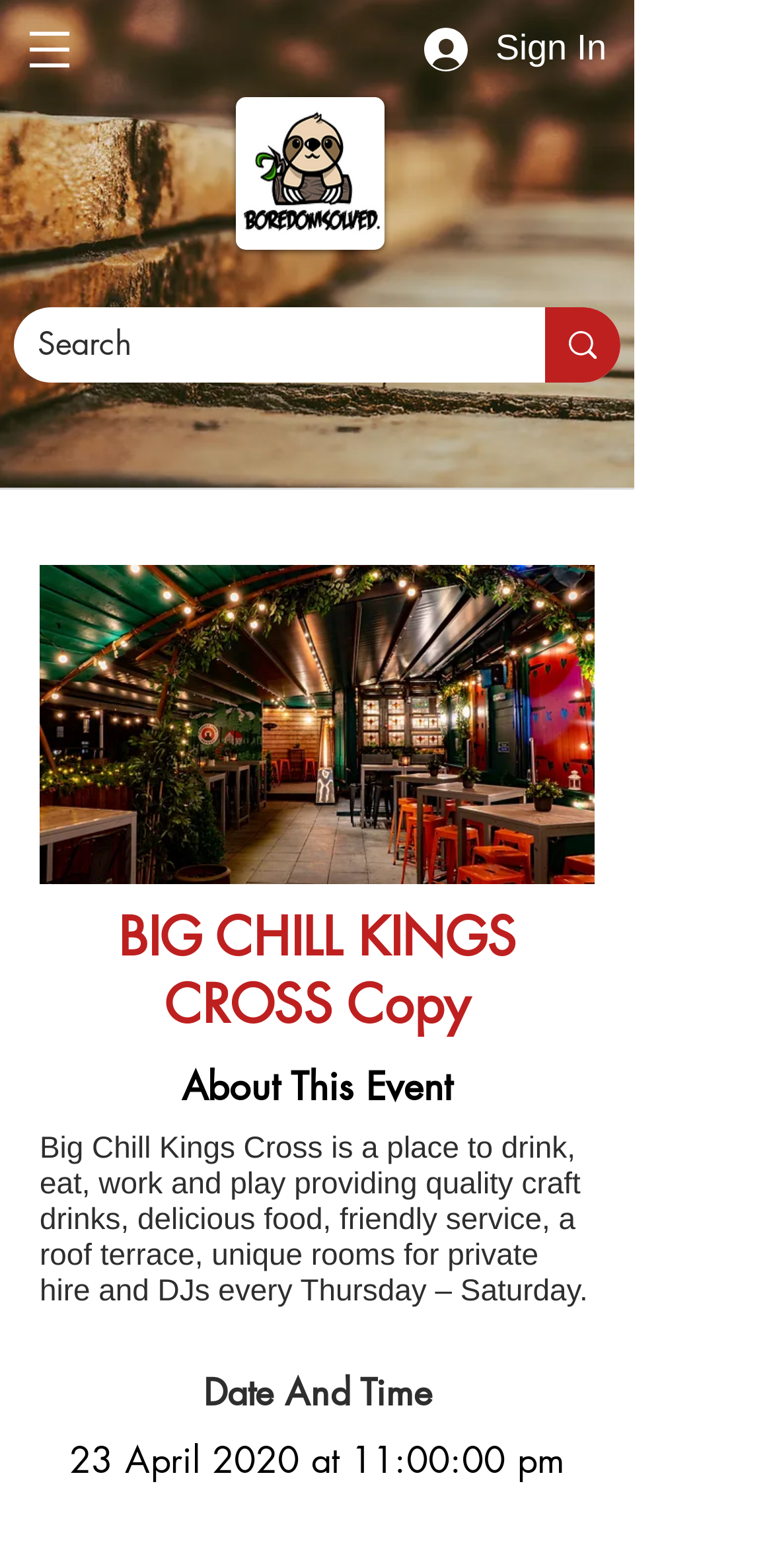Provide a one-word or short-phrase response to the question:
What is the sign in button for?

Signing in